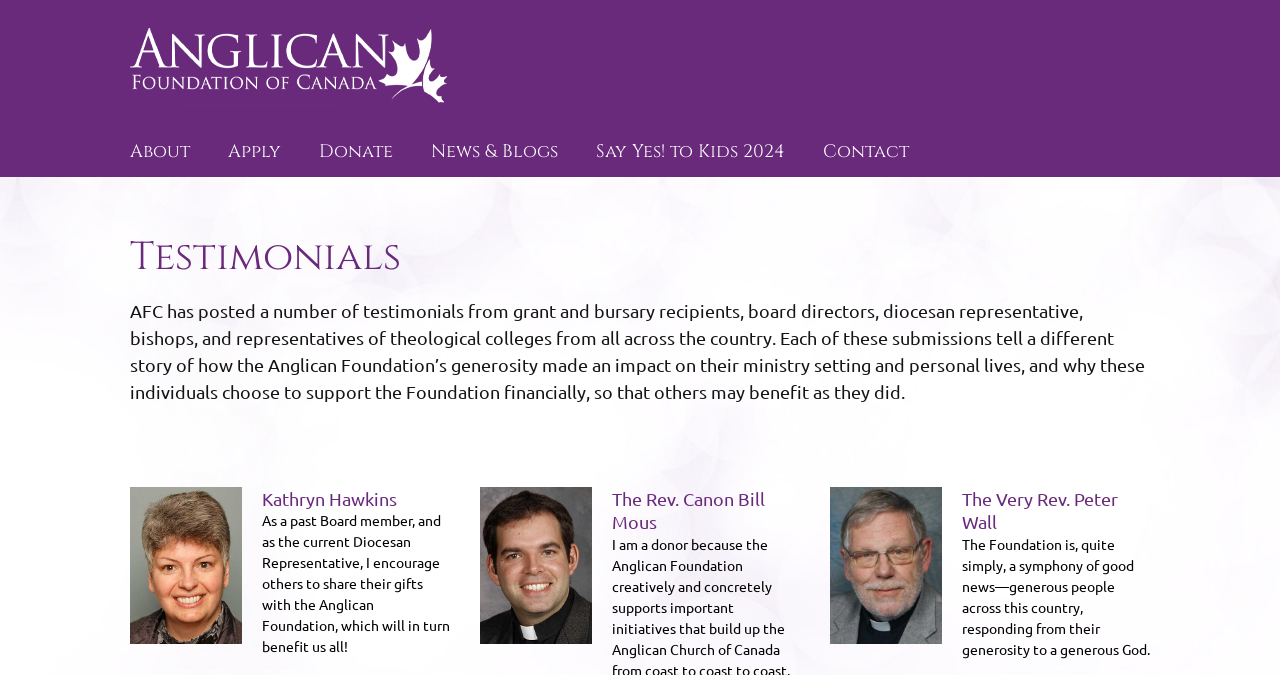Please provide a one-word or short phrase answer to the question:
What is the purpose of the testimonials?

To show the impact of the Foundation's generosity